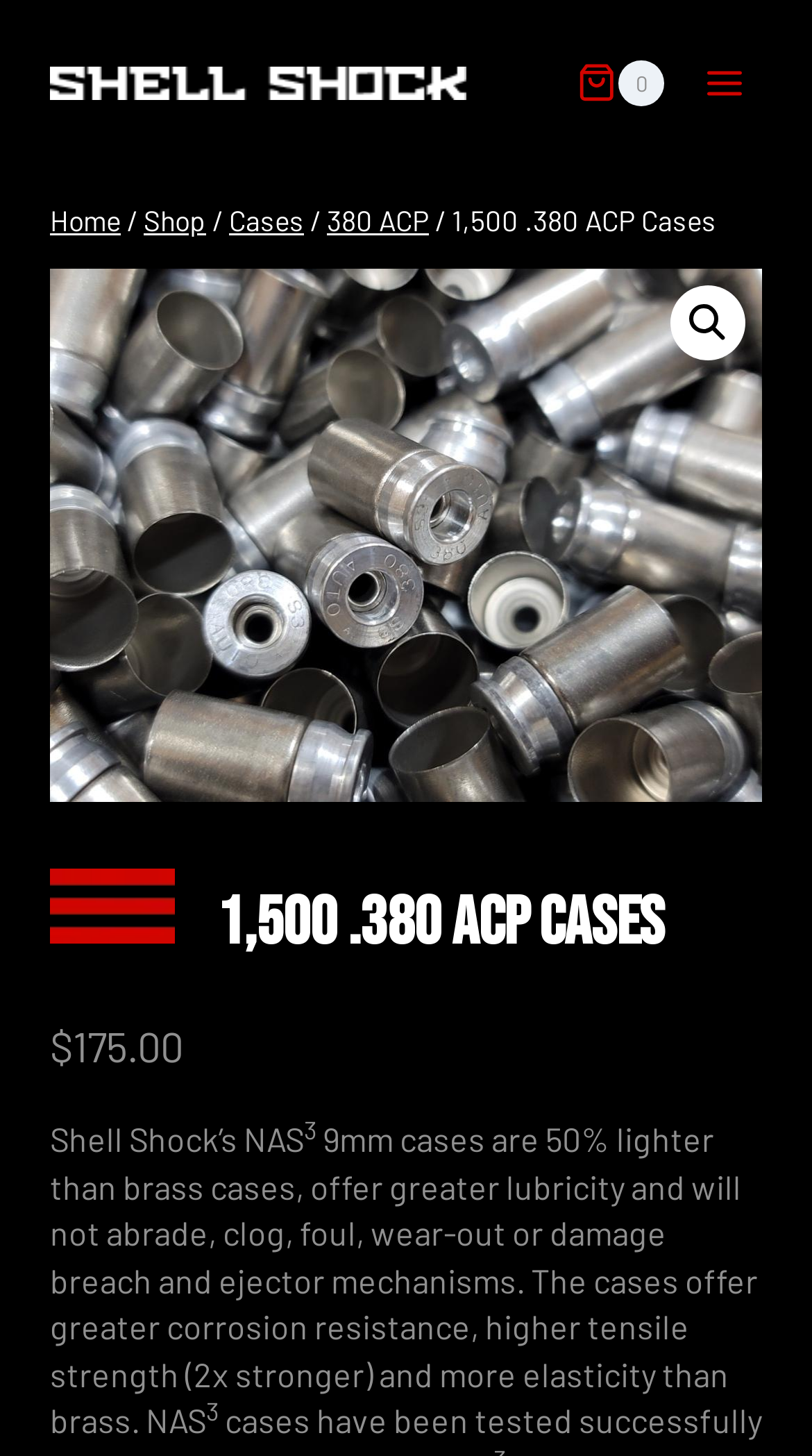Please identify the primary heading of the webpage and give its text content.

1,500 .380 ACP Cases